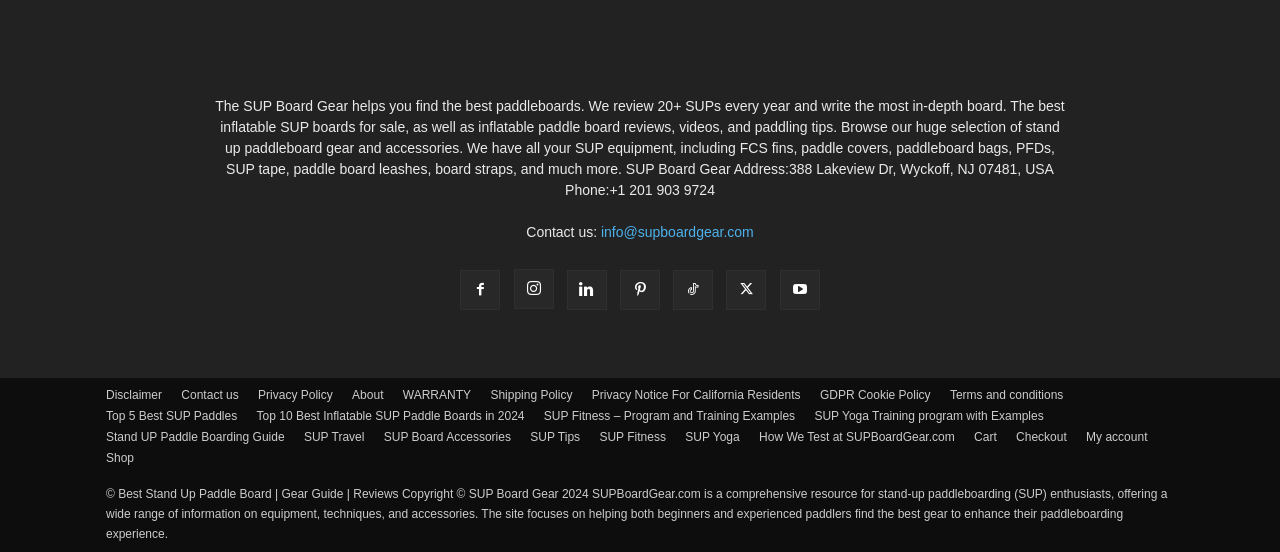Bounding box coordinates are specified in the format (top-left x, top-left y, bottom-right x, bottom-right y). All values are floating point numbers bounded between 0 and 1. Please provide the bounding box coordinate of the region this sentence describes: How We Test at SUPBoardGear.com

[0.593, 0.775, 0.746, 0.807]